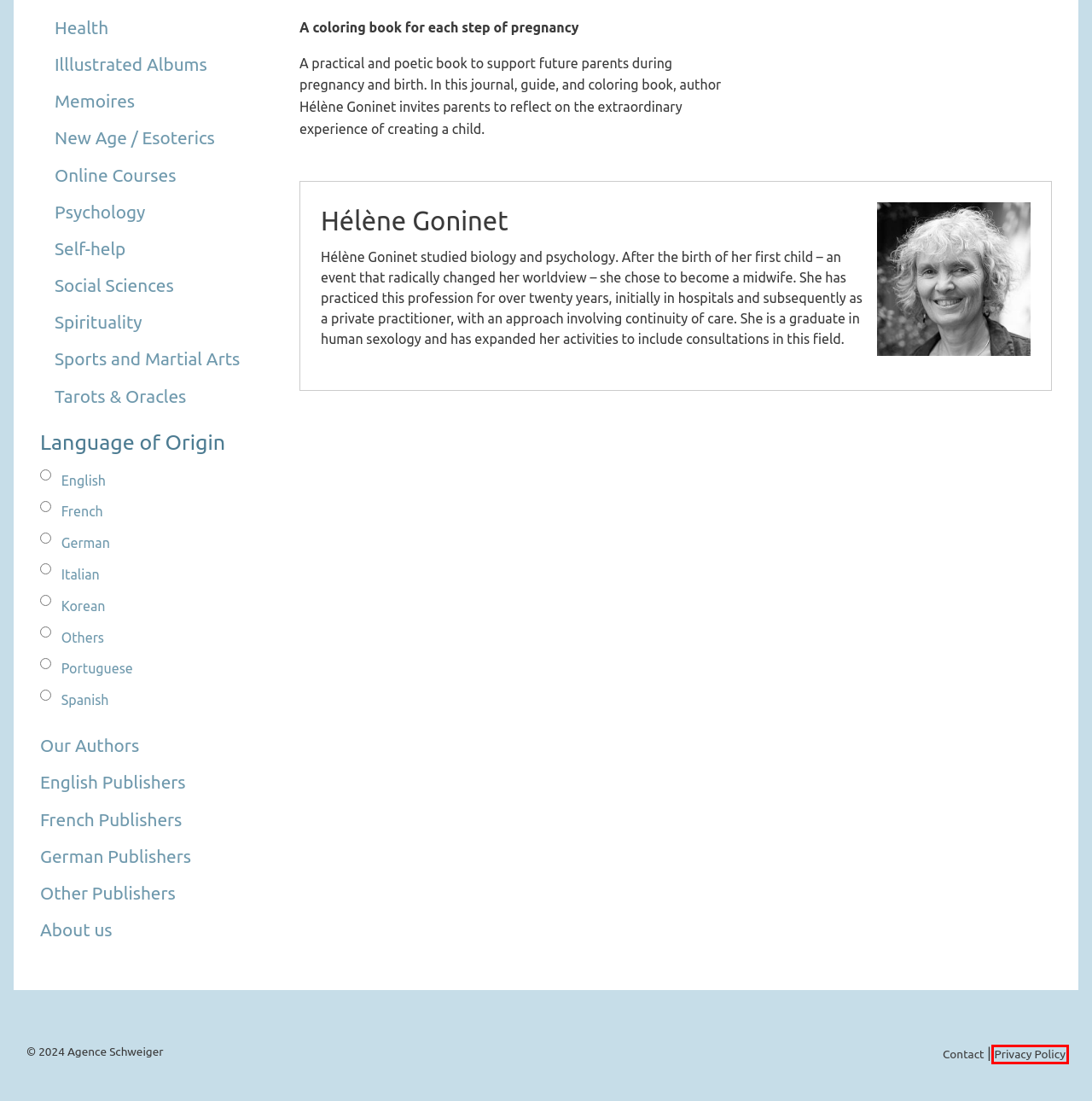Look at the screenshot of the webpage and find the element within the red bounding box. Choose the webpage description that best fits the new webpage that will appear after clicking the element. Here are the candidates:
A. German Publishers – Agence Schweiger
B. About us – Agence Schweiger
C. French Publishers – Agence Schweiger
D. Basket – Agence Schweiger
E. Other Publishers – Agence Schweiger
F. My Account – Agence Schweiger
G. Privacy Policy – Agence Schweiger
H. Contact – Agence Schweiger

G